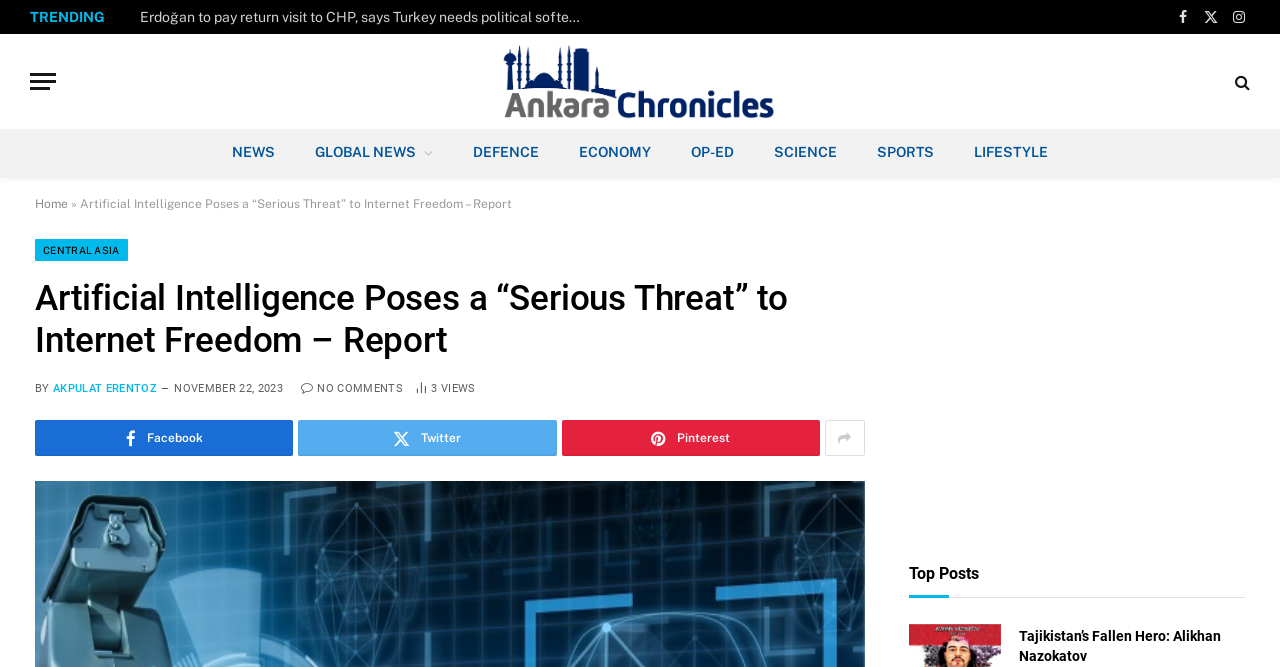For the element described, predict the bounding box coordinates as (top-left x, top-left y, bottom-right x, bottom-right y). All values should be between 0 and 1. Element description: Central Asia

[0.027, 0.359, 0.1, 0.392]